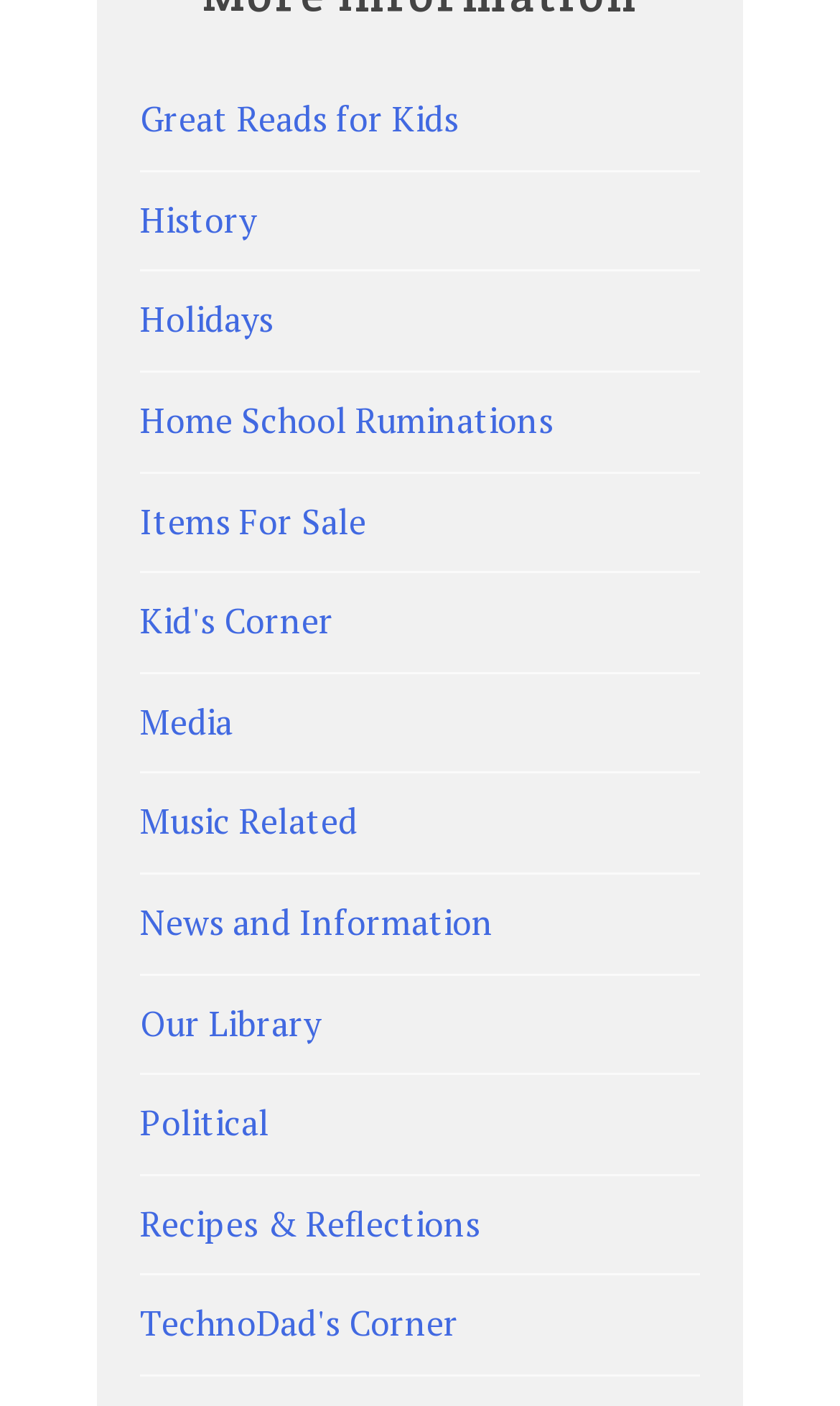Please provide a short answer using a single word or phrase for the question:
How many links are above the 'Media' link?

5